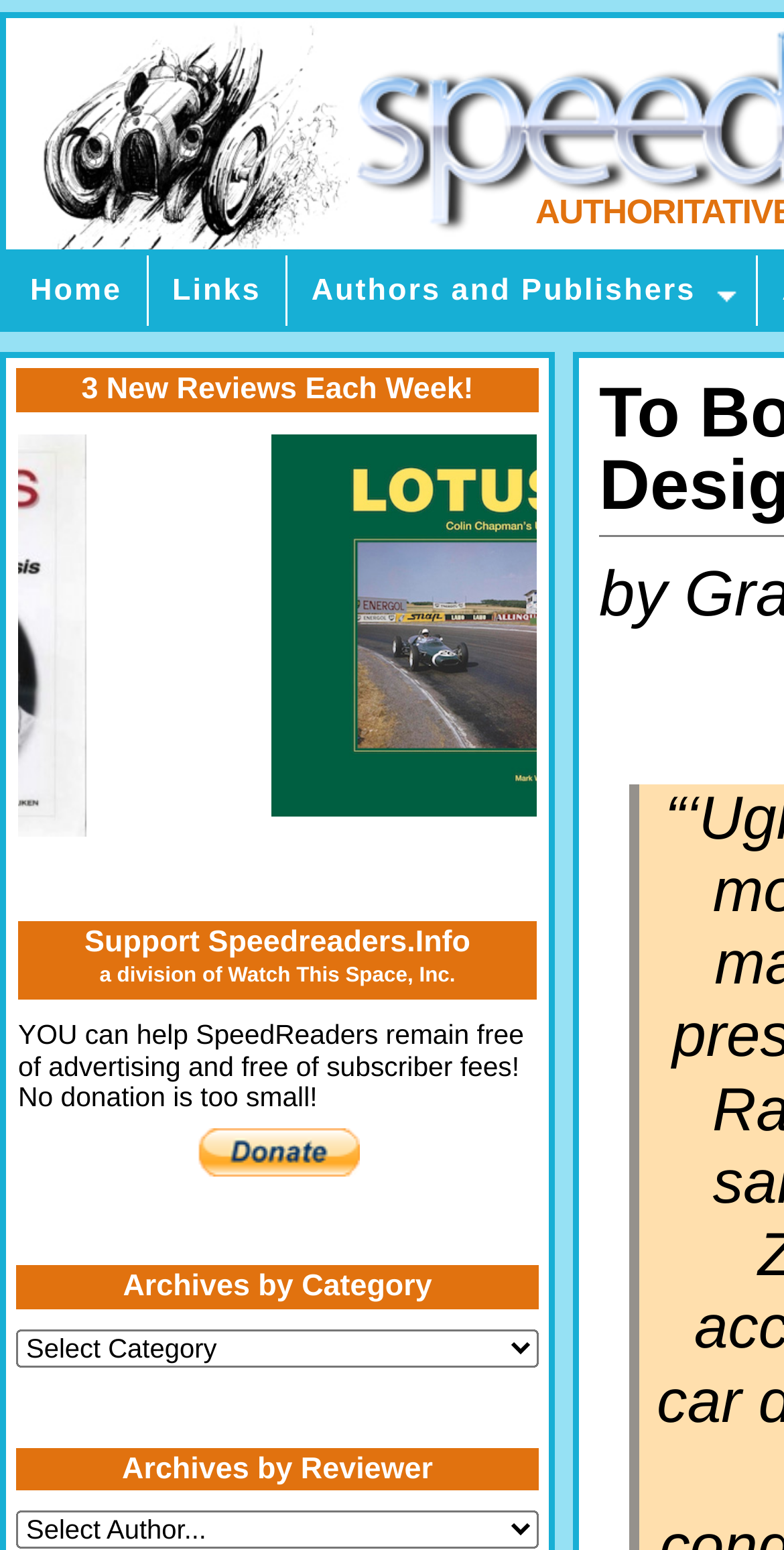Answer in one word or a short phrase: 
How many combobox elements are on the webpage?

2